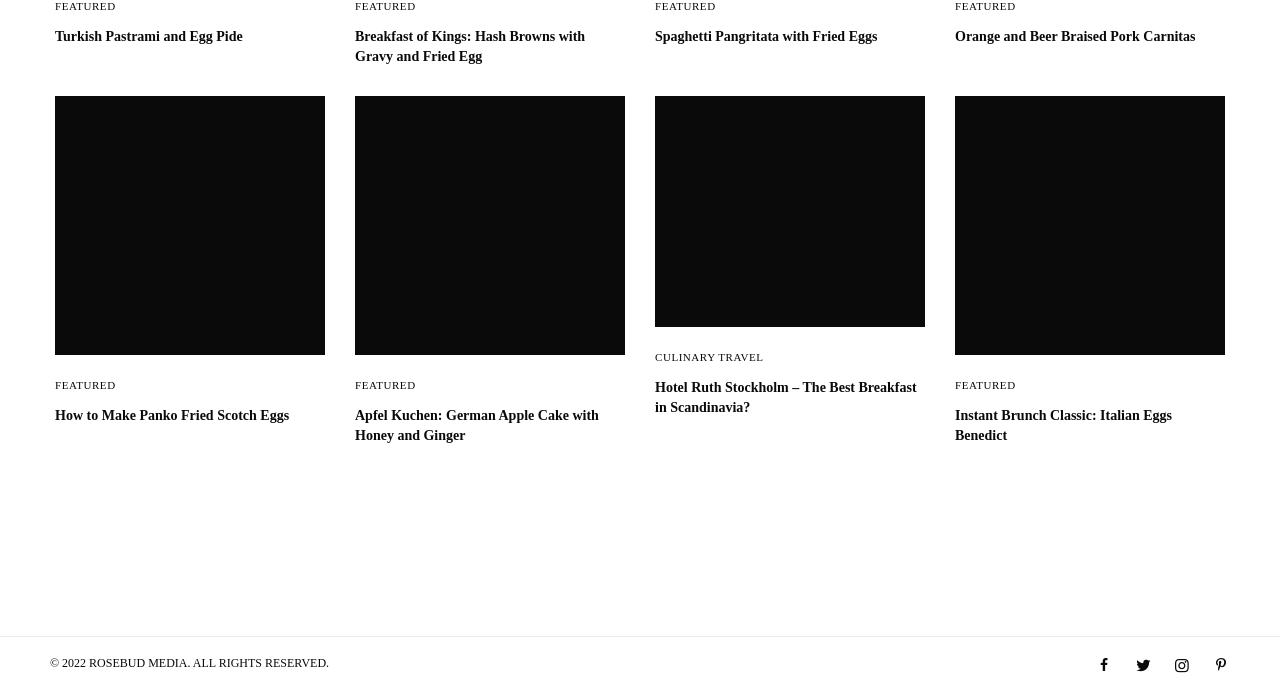Find the bounding box coordinates of the element you need to click on to perform this action: 'View the 'Scotch Egg Recipe' image'. The coordinates should be represented by four float values between 0 and 1, in the format [left, top, right, bottom].

[0.043, 0.139, 0.254, 0.511]